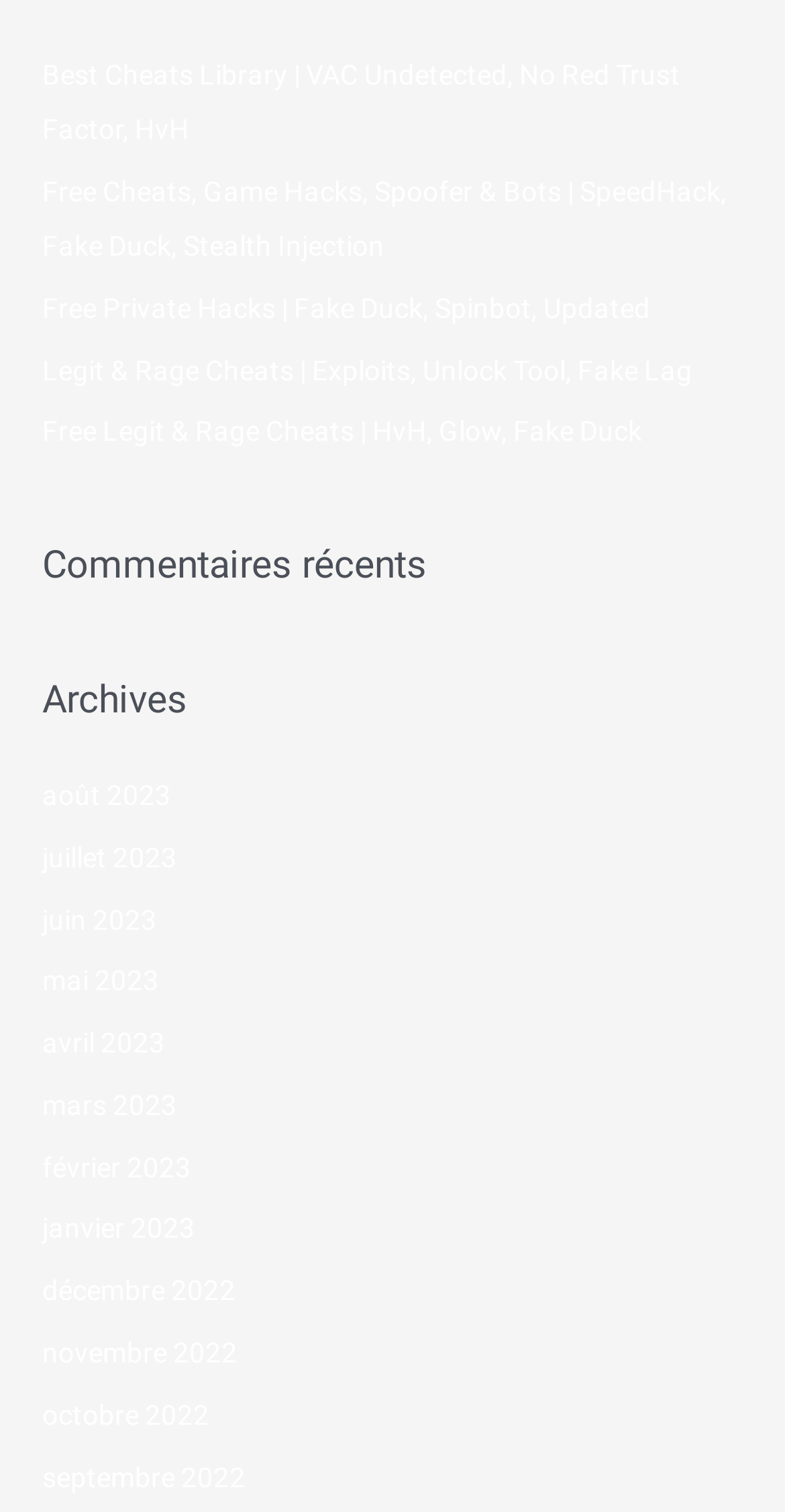Based on the image, please elaborate on the answer to the following question:
What is the first article in the recent articles section?

The first article in the recent articles section can be found by looking at the navigation element with the text 'Articles récents'. Under this element, there are several link elements, and the first one has the text 'Best Cheats Library | VAC Undetected, No Red Trust Factor, HvH'.